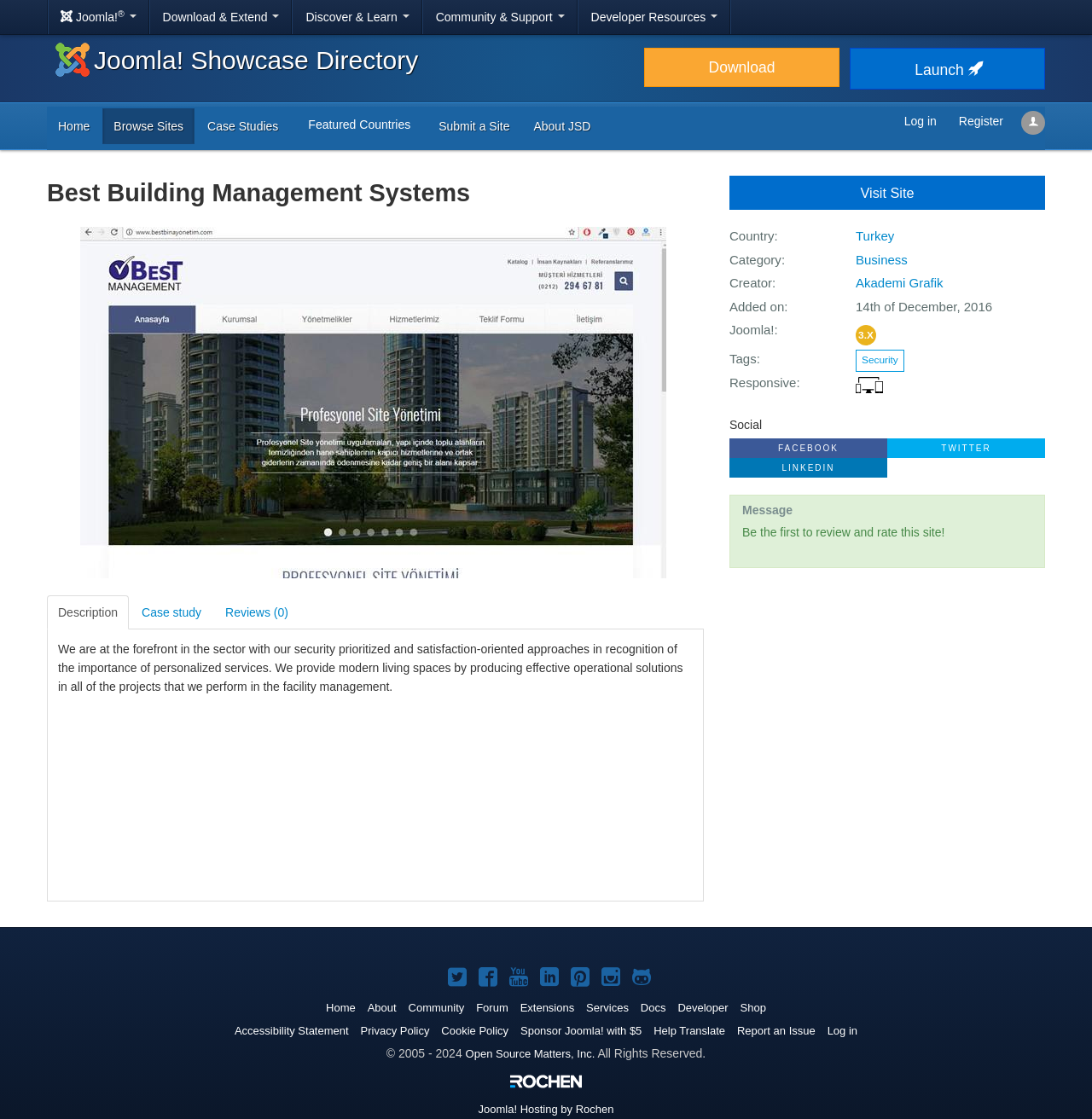Provide your answer to the question using just one word or phrase: What is the version of Joomla used?

3.X